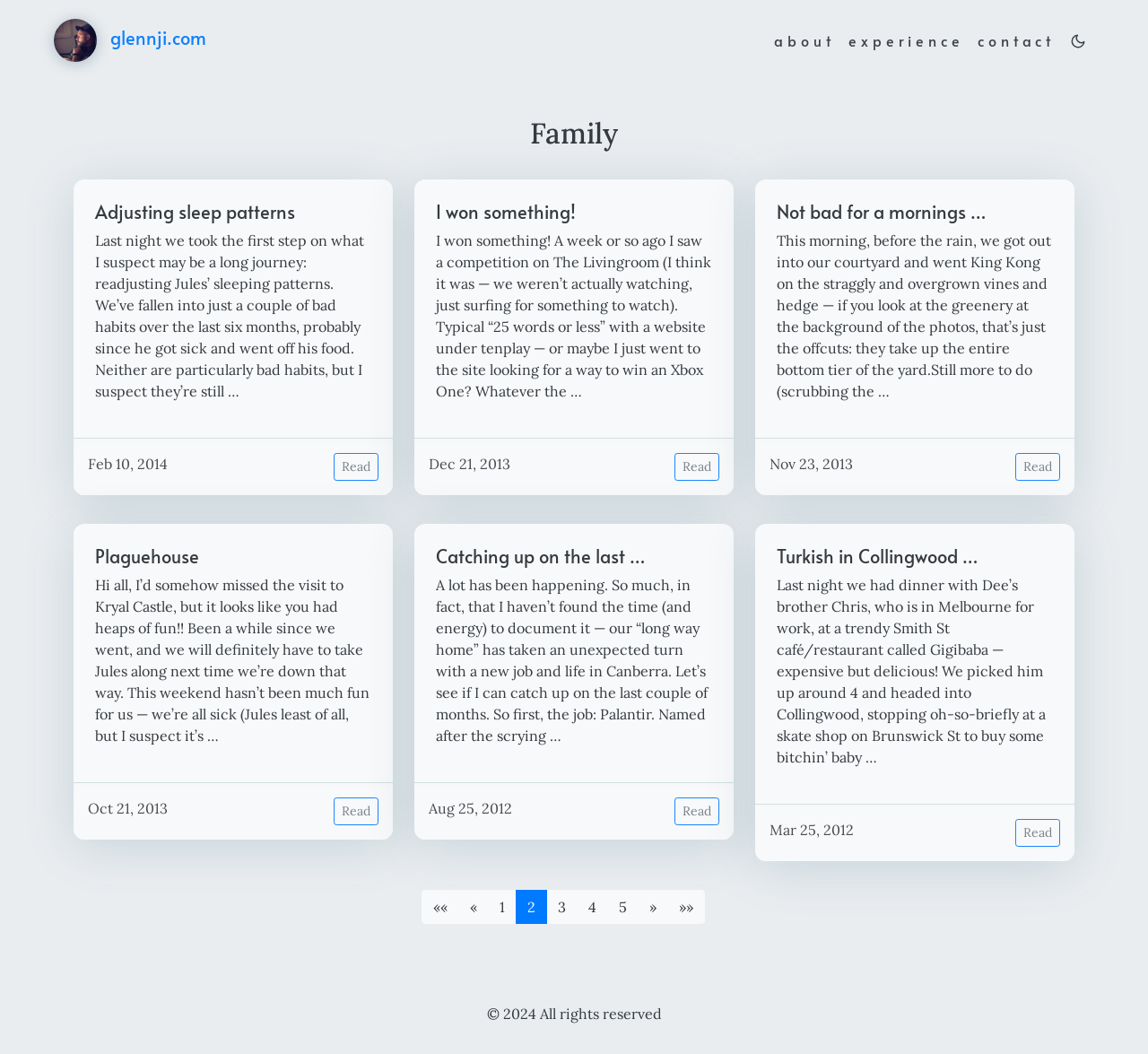Summarize the contents and layout of the webpage in detail.

This webpage appears to be a family blog or personal website, with a focus on sharing stories and experiences. At the top of the page, there is a navigation menu with links to "about", "experience", and "contact" pages. To the right of the navigation menu, there is a button with an image. 

Below the navigation menu, there is a large heading that reads "Family". Underneath this heading, there are several blog post summaries, each with a heading, a brief text snippet, and a "Read" link. The blog posts are arranged in a vertical column, with the most recent post at the top. Each post has a date stamp, ranging from February 2014 to March 2012.

The blog post summaries are quite detailed, providing a glimpse into the family's life, including their experiences with their child's sleep patterns, winning a competition, and catching up on life events. The posts also include mentions of specific events, such as visiting Kryal Castle and having dinner at a trendy café in Collingwood.

At the bottom of the page, there is a pagination section with buttons to navigate to different pages of blog posts. There is also a copyright notice at the very bottom of the page.